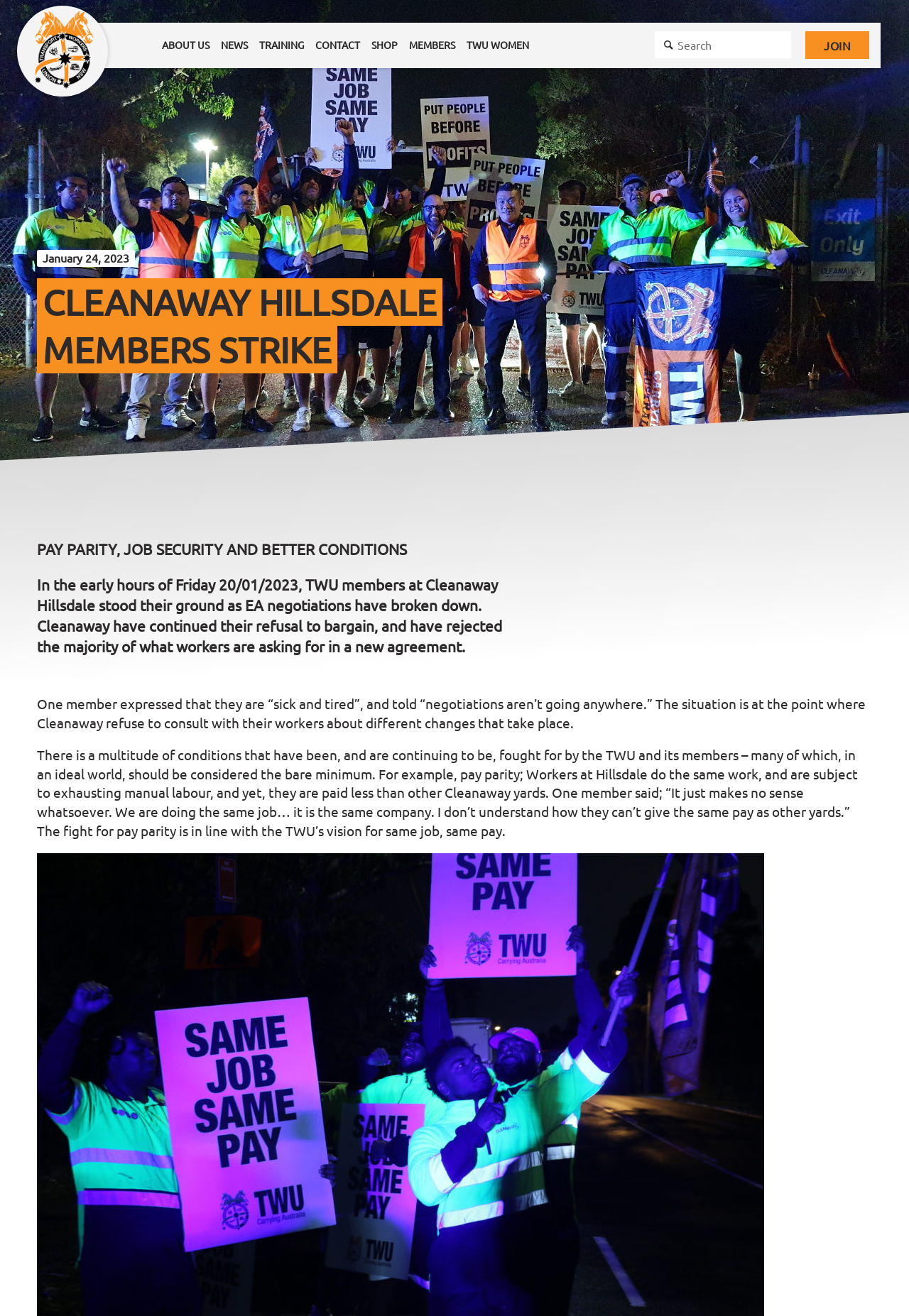Respond to the following question with a brief word or phrase:
What is the reason for the strike mentioned in the webpage?

pay parity, job security and better conditions